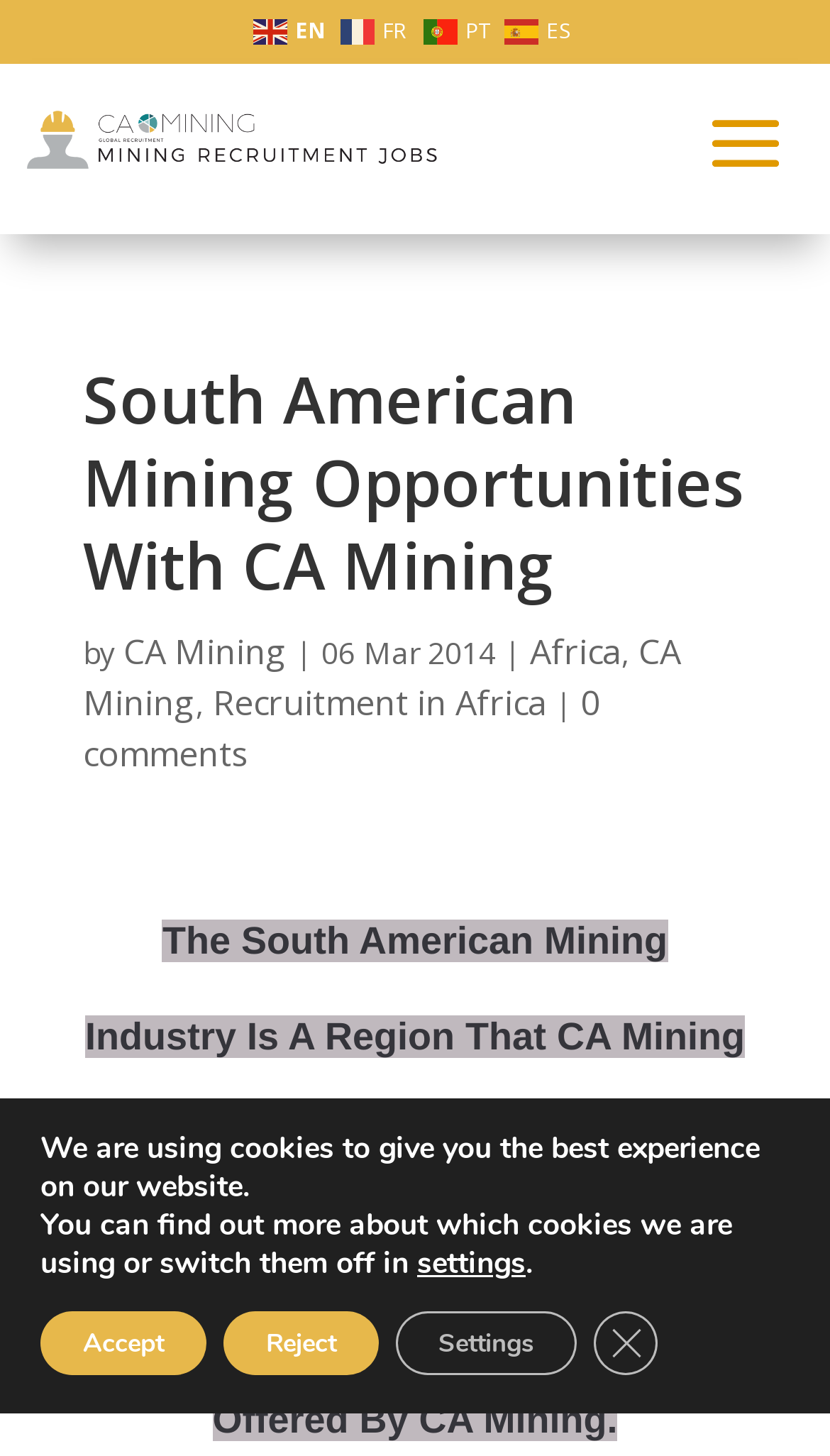Show the bounding box coordinates for the element that needs to be clicked to execute the following instruction: "View CA Mining homepage". Provide the coordinates in the form of four float numbers between 0 and 1, i.e., [left, top, right, bottom].

[0.149, 0.431, 0.346, 0.463]